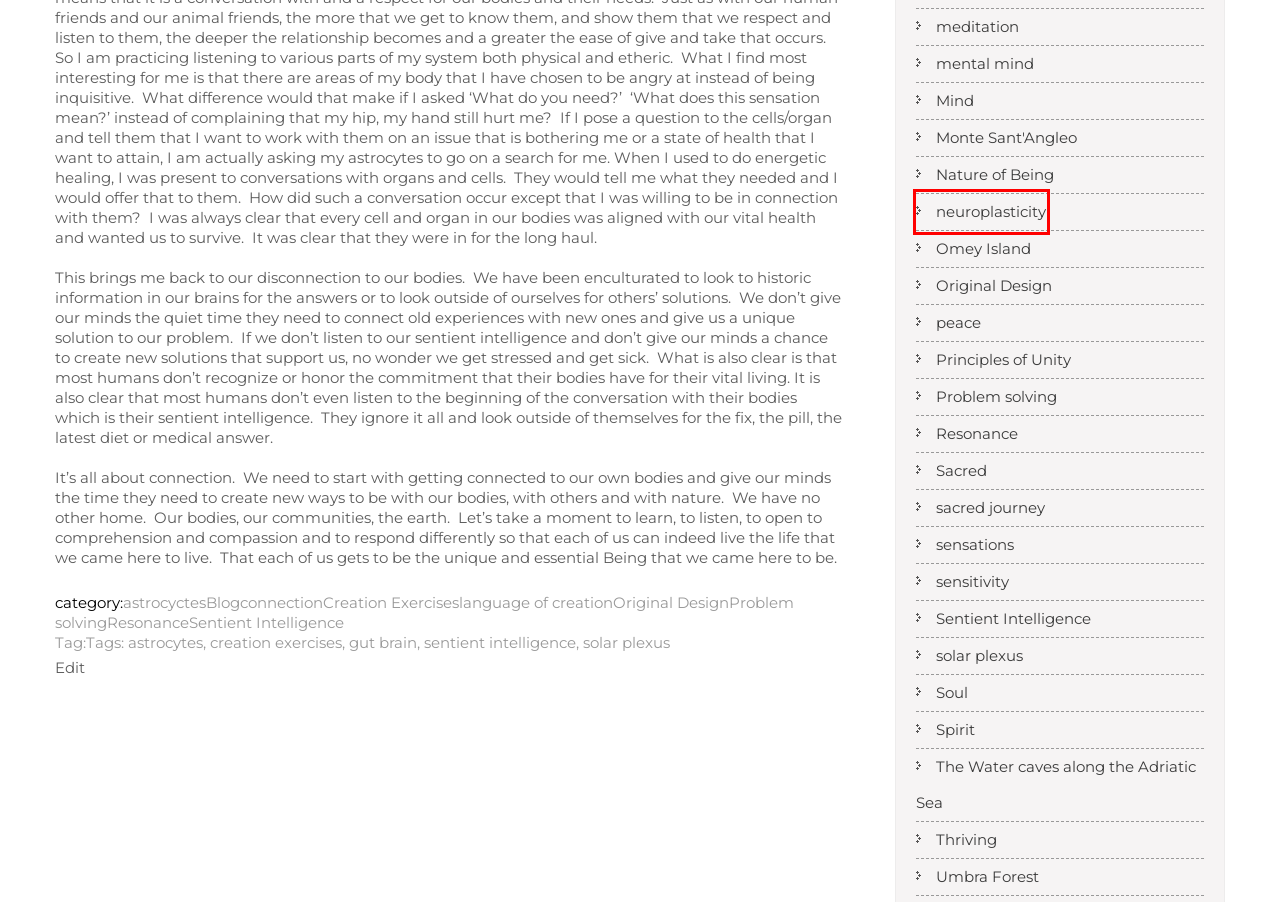You are given a webpage screenshot where a red bounding box highlights an element. Determine the most fitting webpage description for the new page that loads after clicking the element within the red bounding box. Here are the candidates:
A. Monte Sant'Angleo Archives - ElektraPorzel.com
B. solar plexus Archives - ElektraPorzel.com
C. Omey Island Archives - ElektraPorzel.com
D. sentient intelligence Archives - ElektraPorzel.com
E. neuroplasticity Archives - ElektraPorzel.com
F. mental mind Archives - ElektraPorzel.com
G. Sacred Archives - ElektraPorzel.com
H. Thriving Archives - ElektraPorzel.com

E